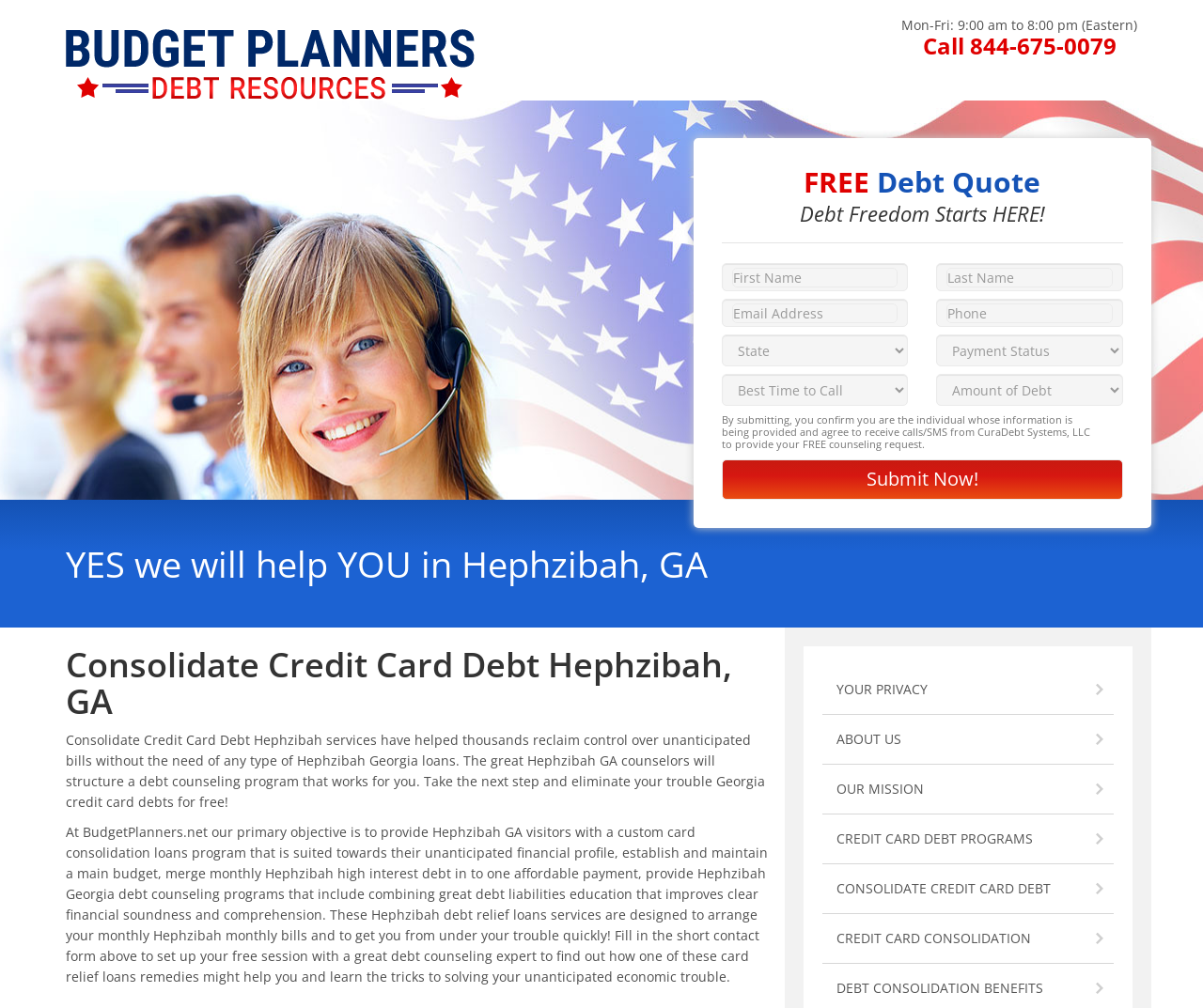Answer the question below in one word or phrase:
What is the phone number to call for debt consolidation?

844-675-0079